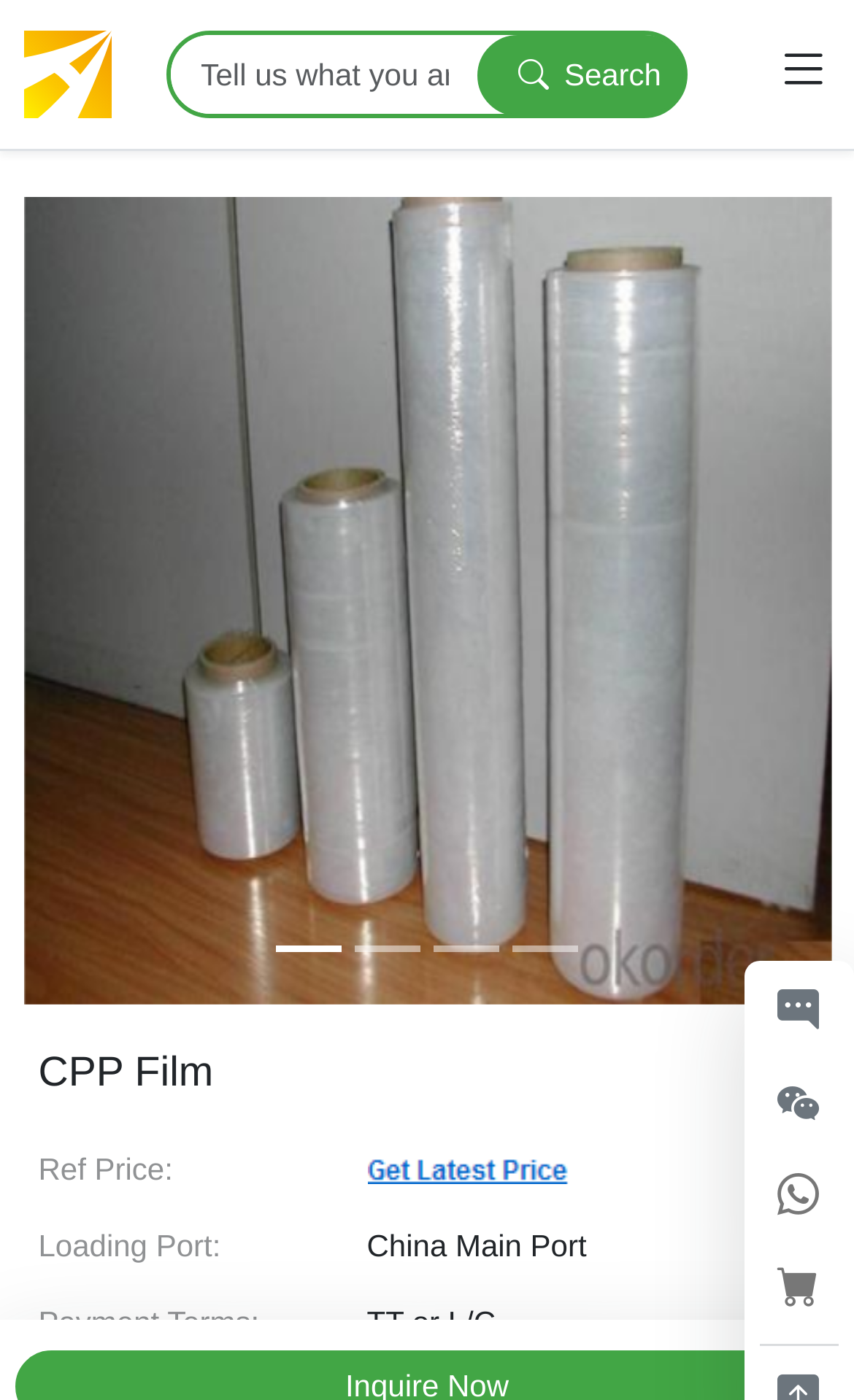Identify the coordinates of the bounding box for the element that must be clicked to accomplish the instruction: "Contact Us".

None